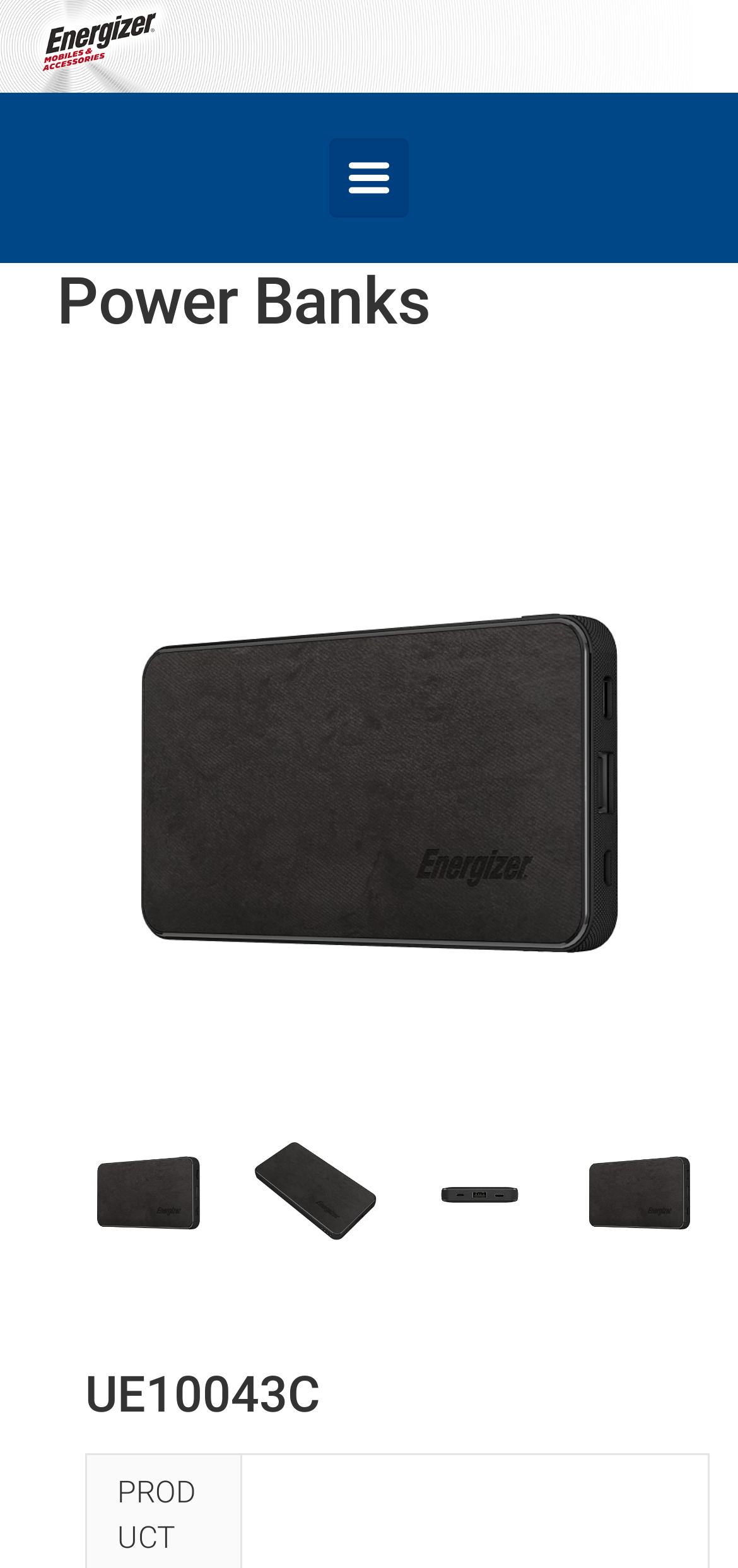Bounding box coordinates are specified in the format (top-left x, top-left y, bottom-right x, bottom-right y). All values are floating point numbers bounded between 0 and 1. Please provide the bounding box coordinate of the region this sentence describes: alt="Energizer"

[0.077, 0.017, 0.923, 0.04]